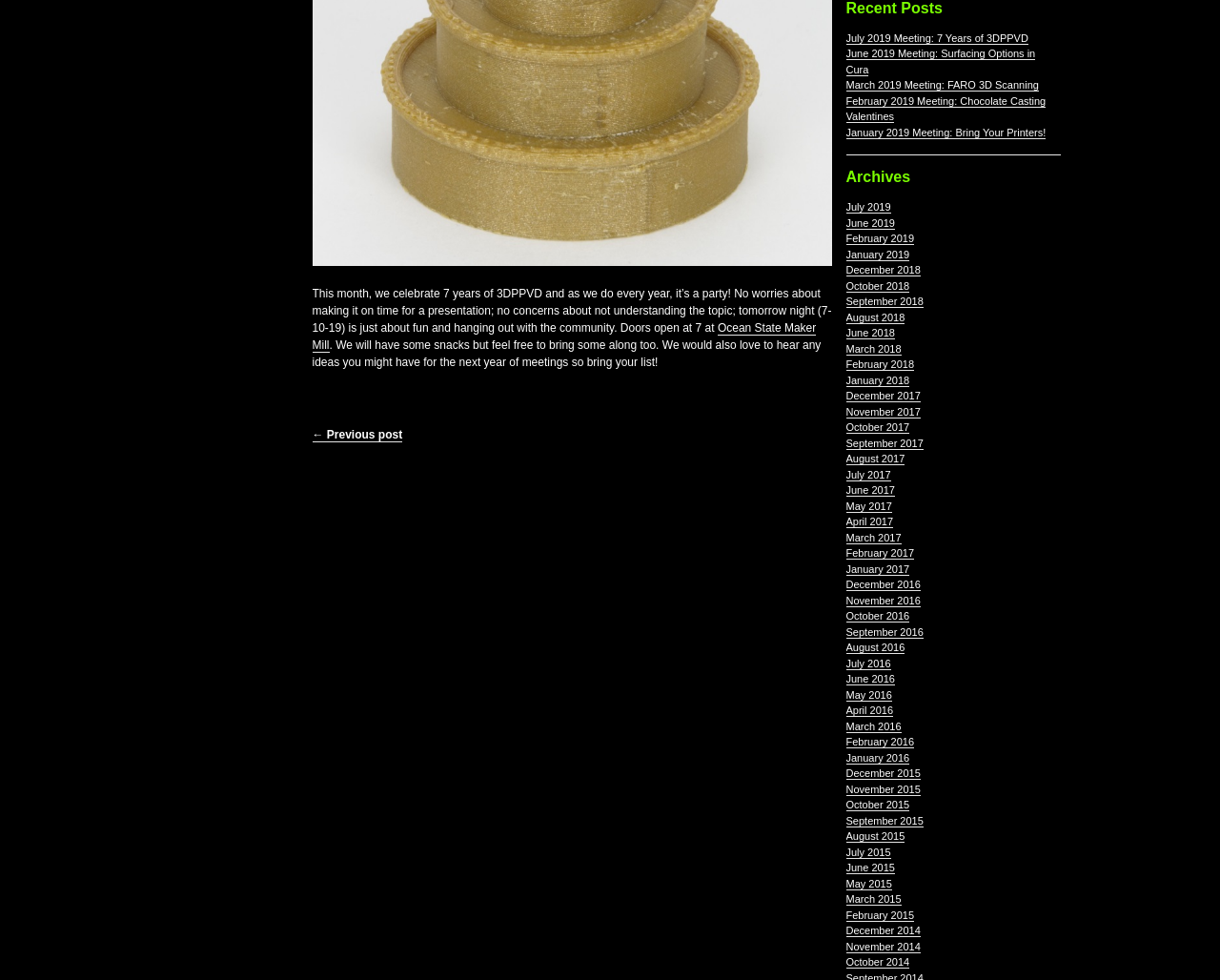Please determine the bounding box of the UI element that matches this description: Ocean State Maker Mill. The coordinates should be given as (top-left x, top-left y, bottom-right x, bottom-right y), with all values between 0 and 1.

[0.256, 0.328, 0.669, 0.36]